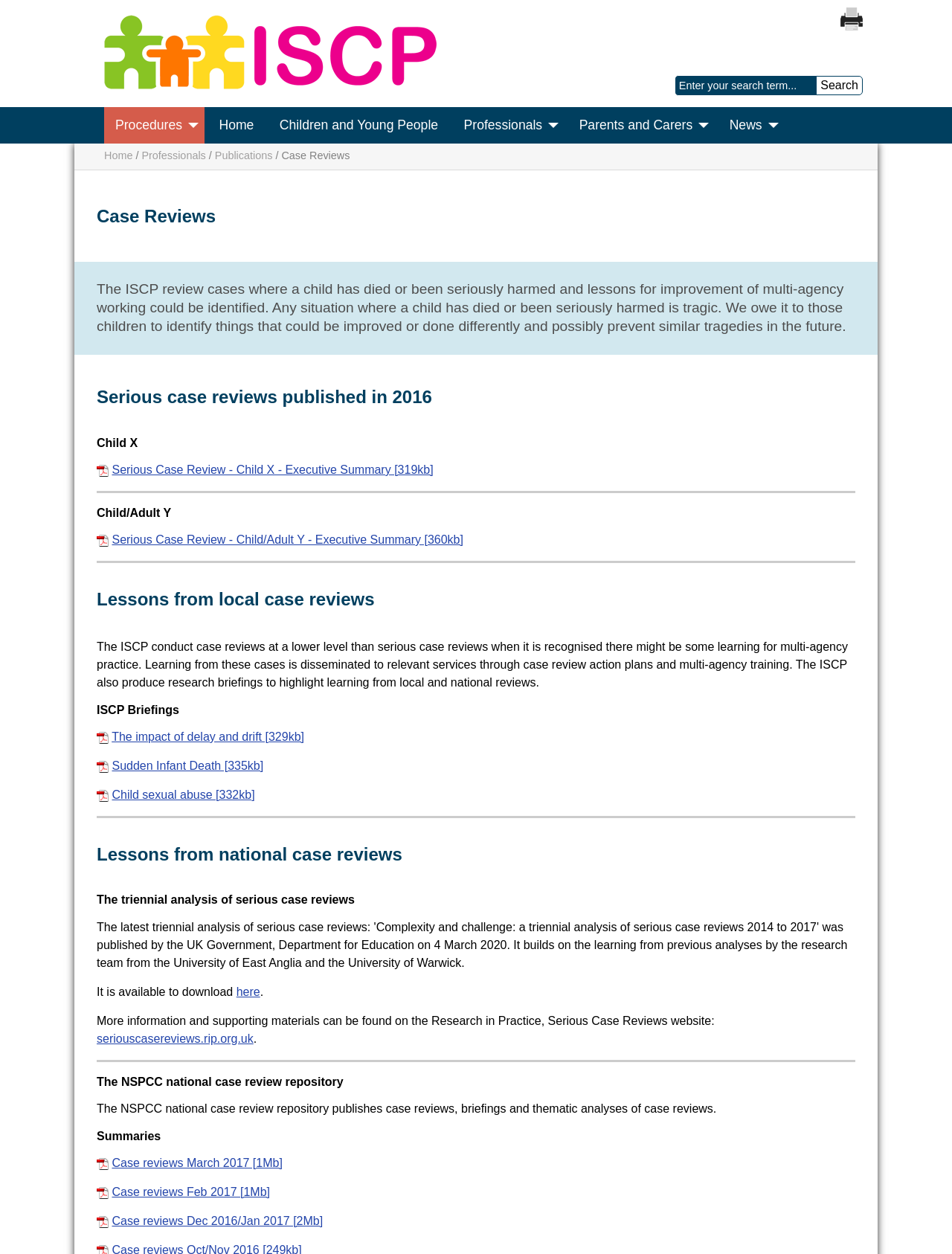Explain the webpage's layout and main content in detail.

This webpage is about case reviews related to child protection guidelines. At the top left, there is a link to the homepage, accompanied by a small image. On the top right, there is a print button and a search bar with a button. Below the search bar, there are several links to different sections of the website, including "Procedures", "Home", "Children and Young People", "Professionals", "Parents and Carers", and "News".

The main content of the webpage is divided into several sections. The first section has a heading "Case Reviews" and a brief introduction to the purpose of case reviews. Below this, there are two sections with headings "Serious case reviews published in 2016" and "Lessons from local case reviews". Each of these sections contains links to PDF files with executive summaries of case reviews.

The next section has a heading "ISCP Briefings" and contains links to three PDF files with research briefings on different topics. This is followed by a section with a heading "Lessons from national case reviews", which includes a link to a triennial analysis of serious case reviews.

The webpage also has a section with a heading "The NSPCC national case review repository", which provides information about the repository and its contents. Finally, there is a section with a heading "Summaries" that contains links to several PDF files with summaries of case reviews.

Throughout the webpage, there are several images of PDF icons next to the links to PDF files. There are also several horizontal separator lines that divide the different sections of the webpage.